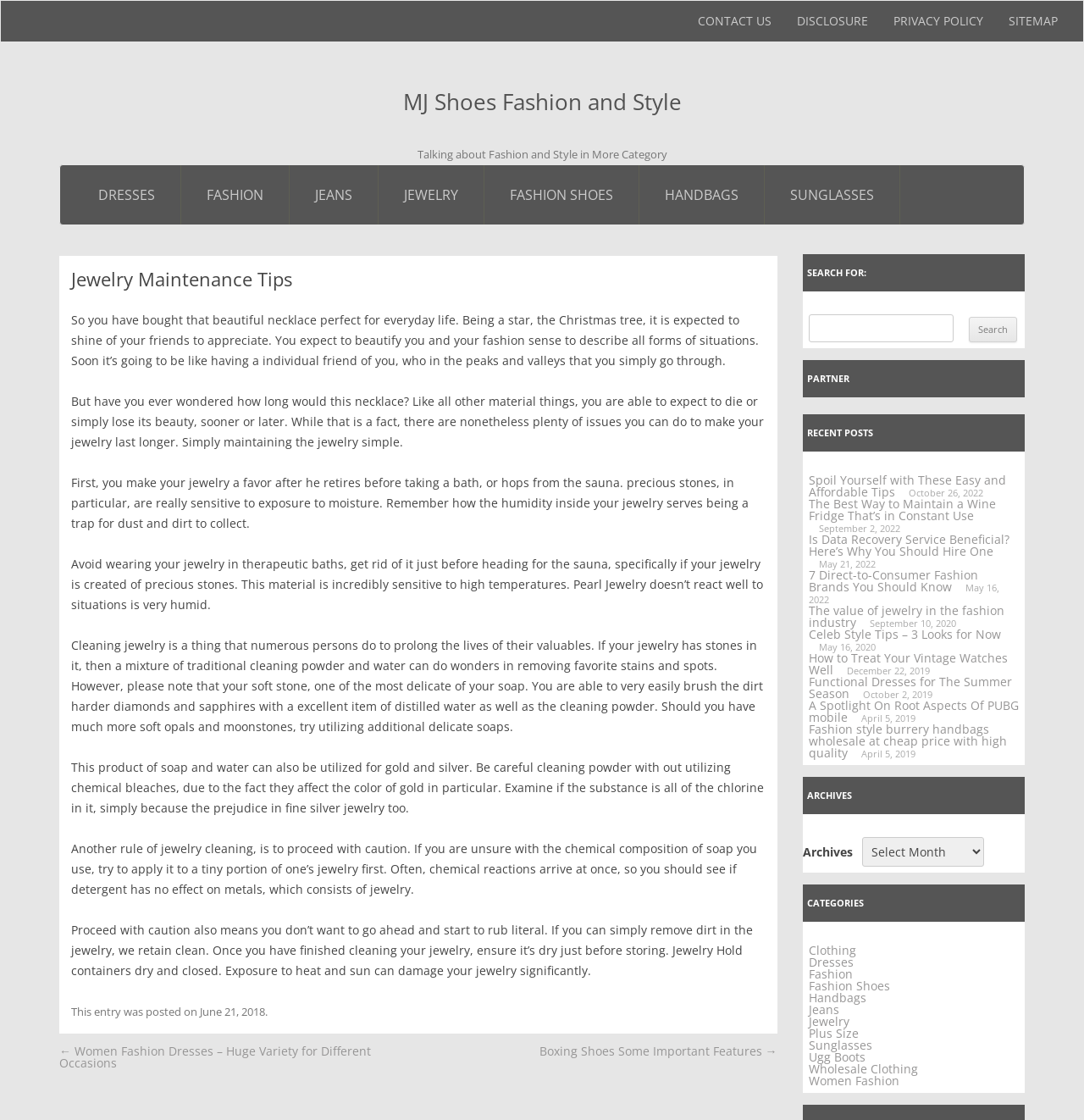Identify the bounding box coordinates of the section that should be clicked to achieve the task described: "Read about Jewelry Maintenance Tips".

[0.066, 0.239, 0.706, 0.259]